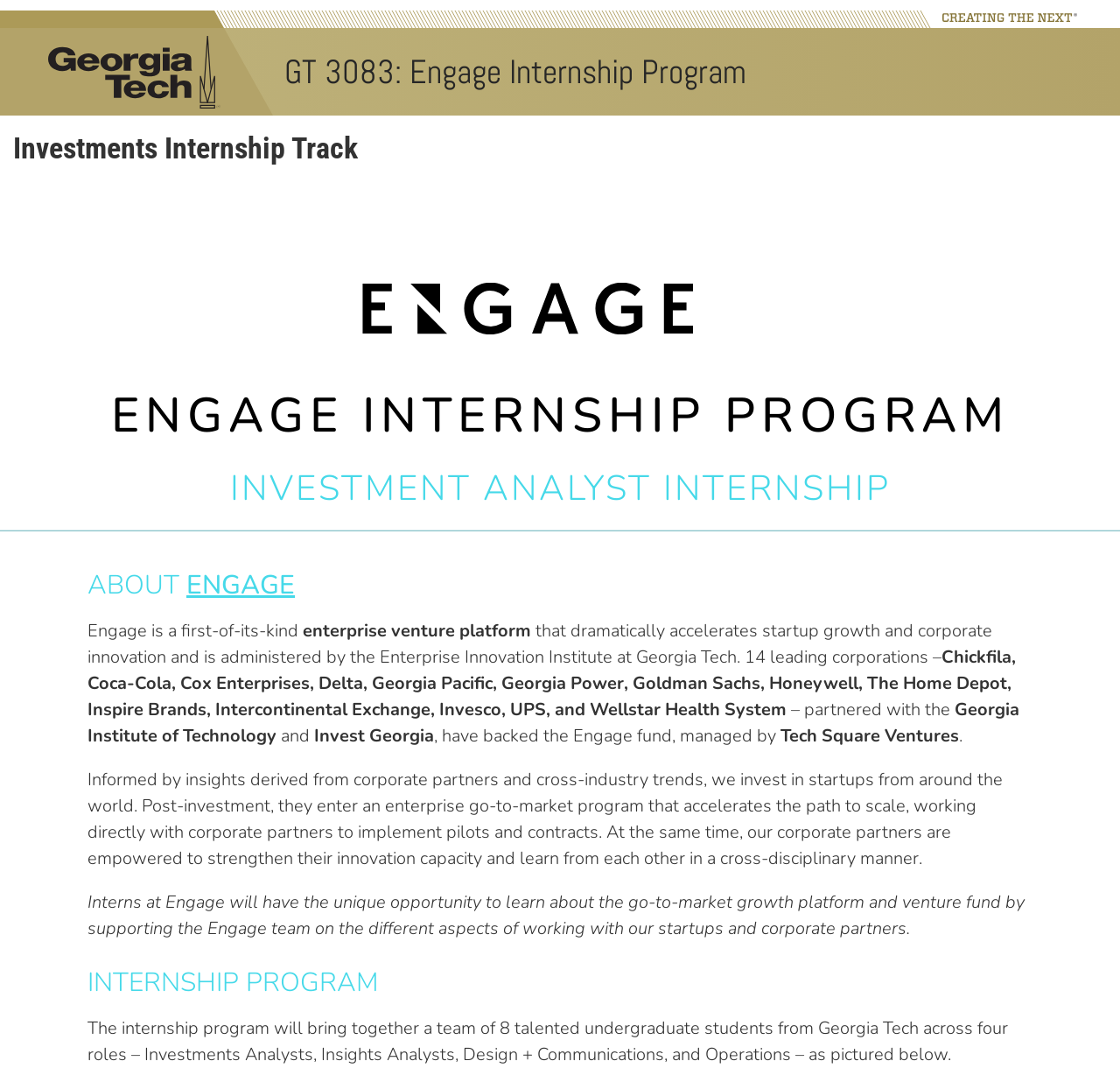How many students will be part of the internship program?
Using the visual information from the image, give a one-word or short-phrase answer.

8